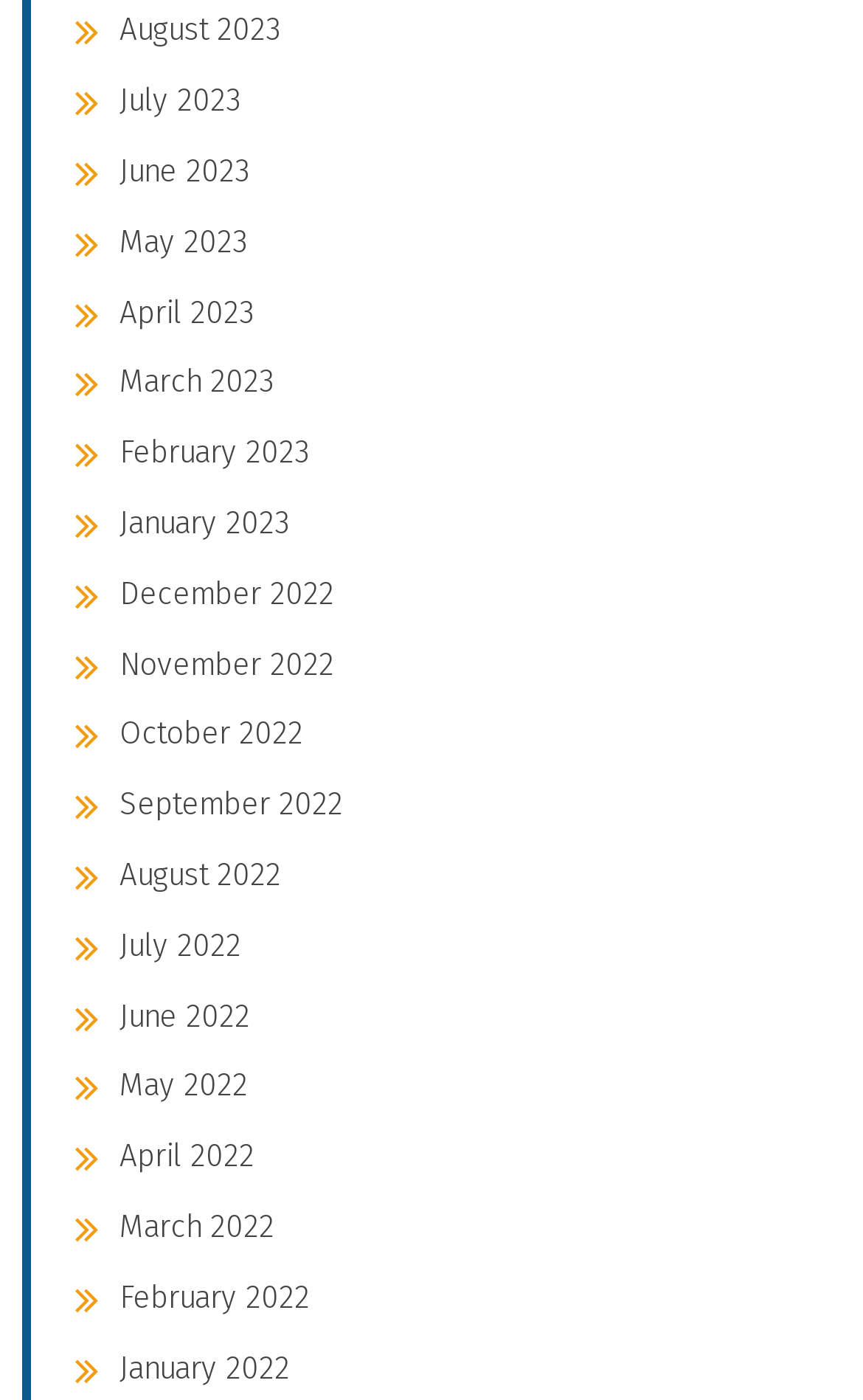How many months are listed? Using the information from the screenshot, answer with a single word or phrase.

18